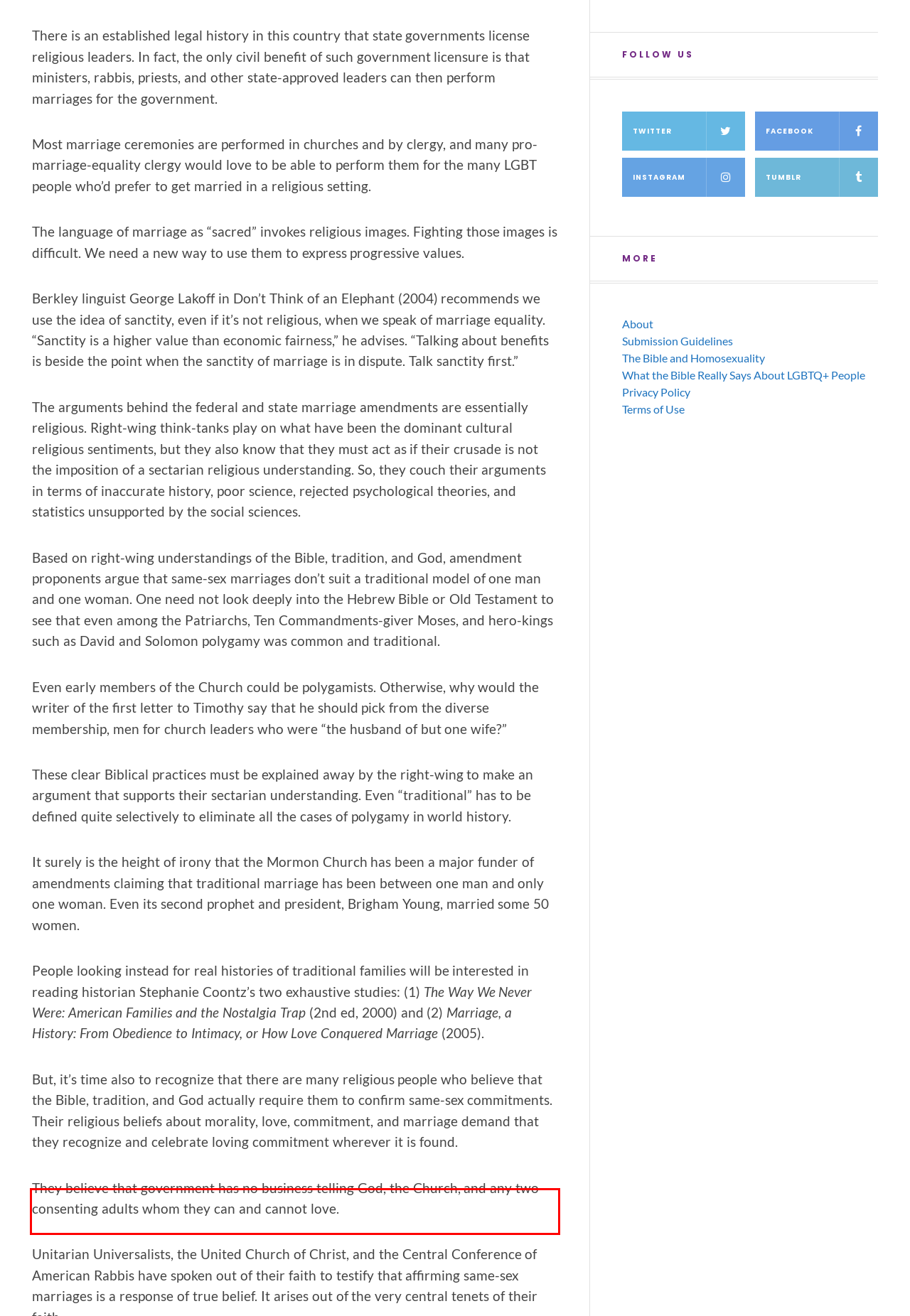Within the screenshot of the webpage, there is a red rectangle. Please recognize and generate the text content inside this red bounding box.

They believe that government has no business telling God, the Church, and any two consenting adults whom they can and cannot love.